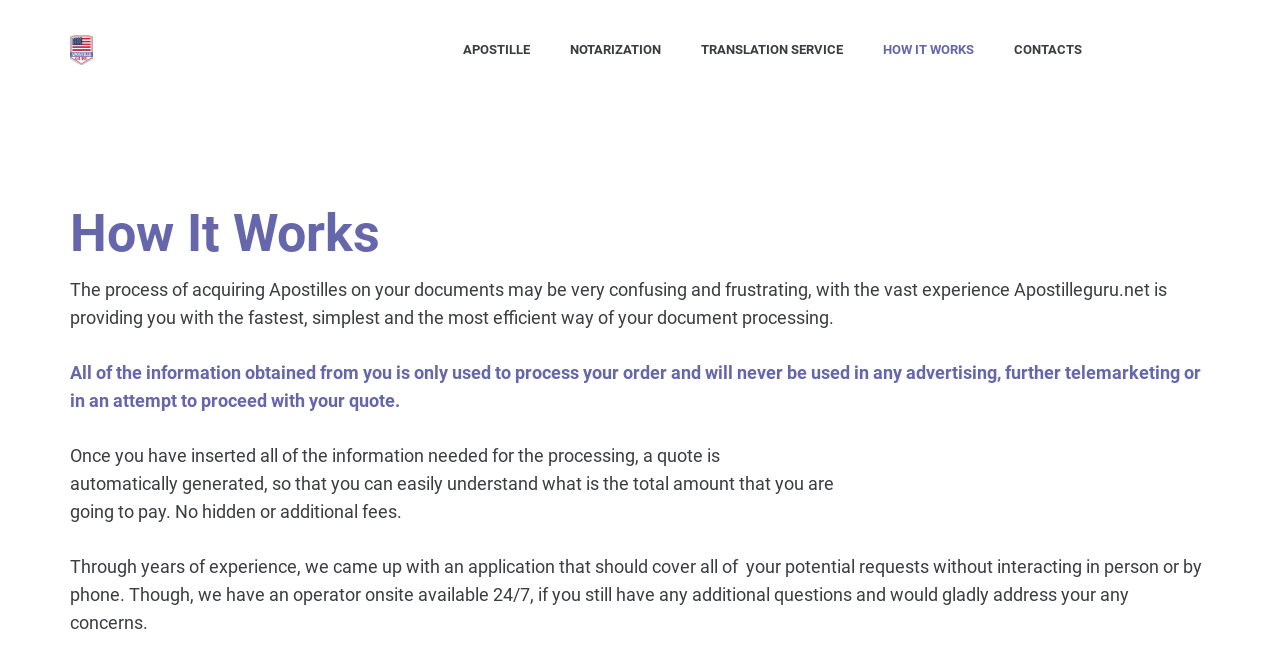Your task is to extract the text of the main heading from the webpage.

How It Works